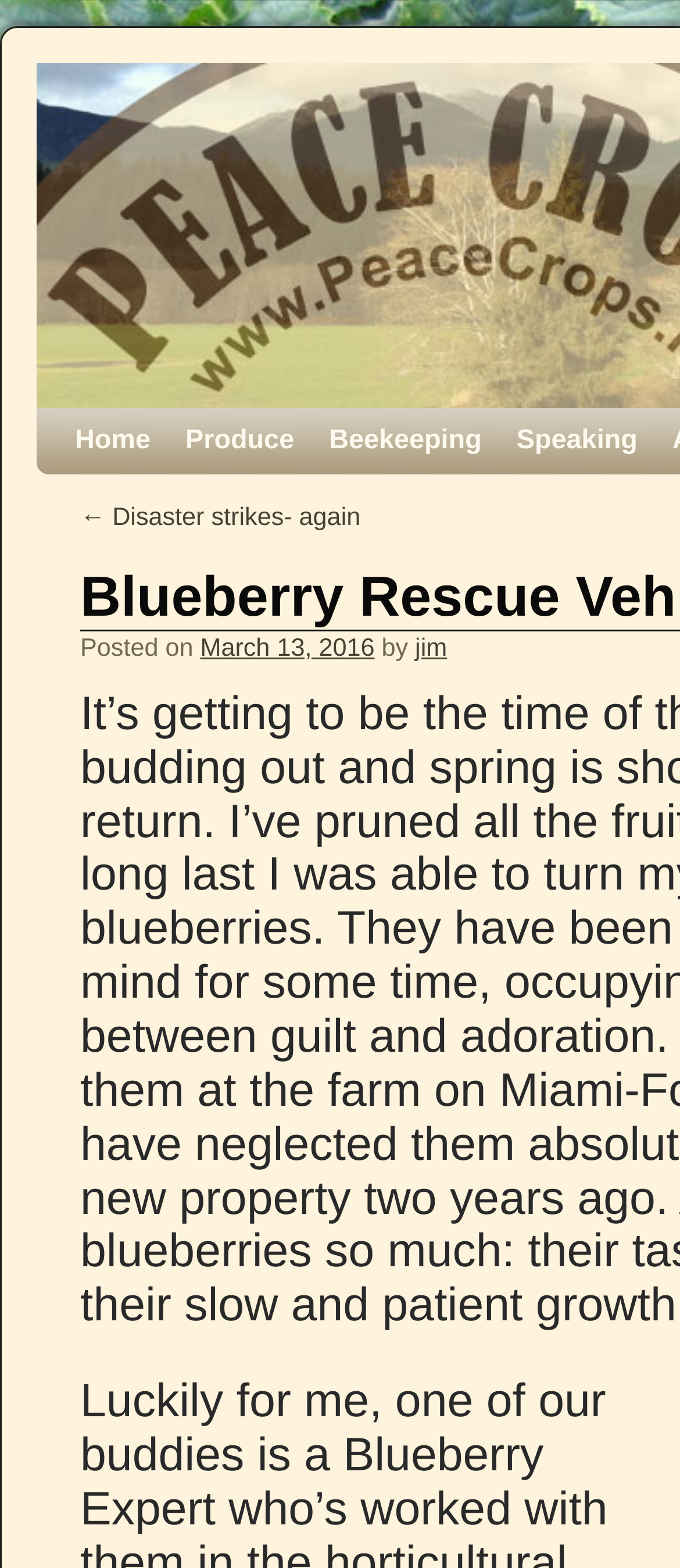Who wrote the latest blog post?
From the image, provide a succinct answer in one word or a short phrase.

jim